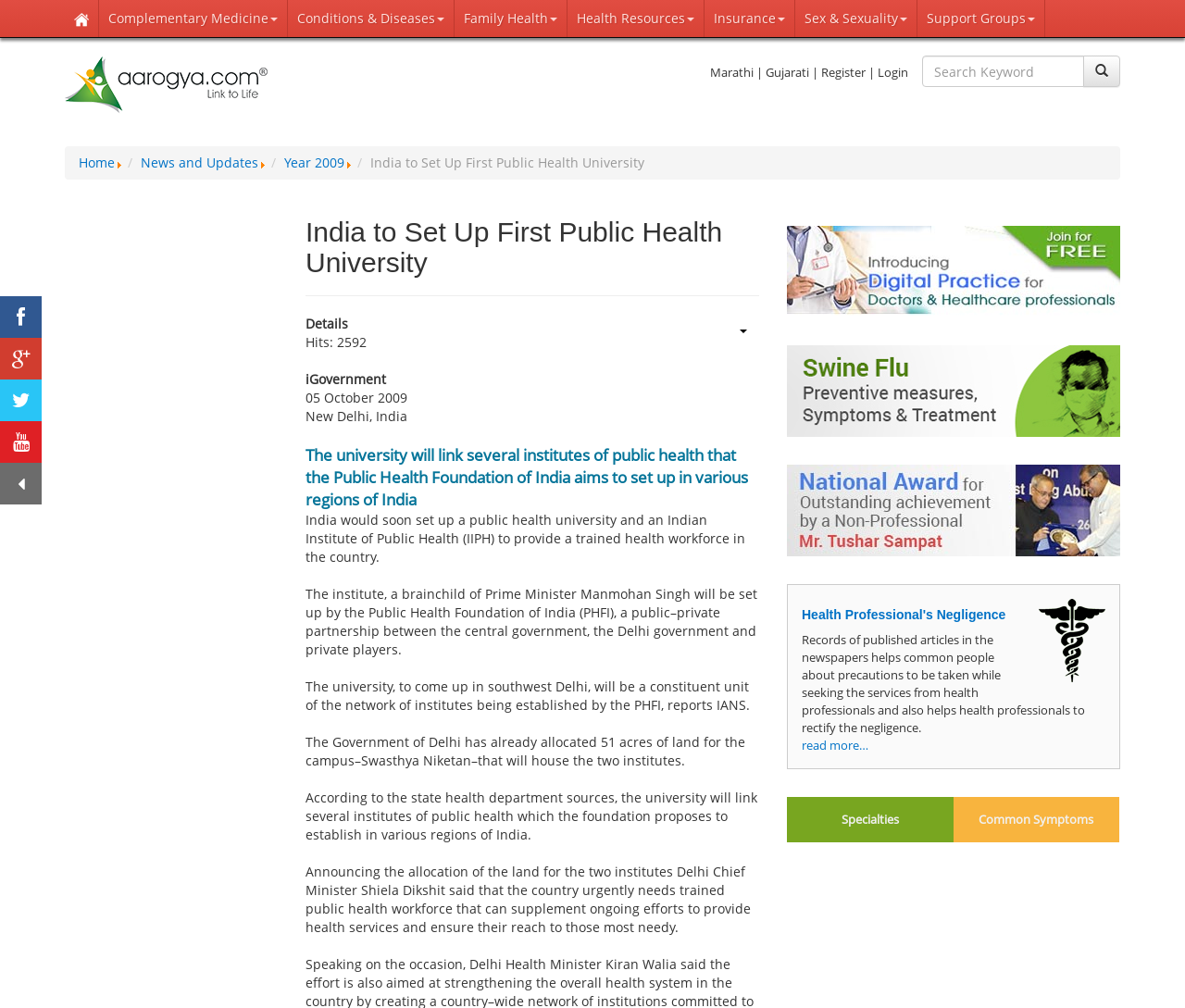Based on the description "News and Updates", find the bounding box of the specified UI element.

[0.119, 0.152, 0.218, 0.17]